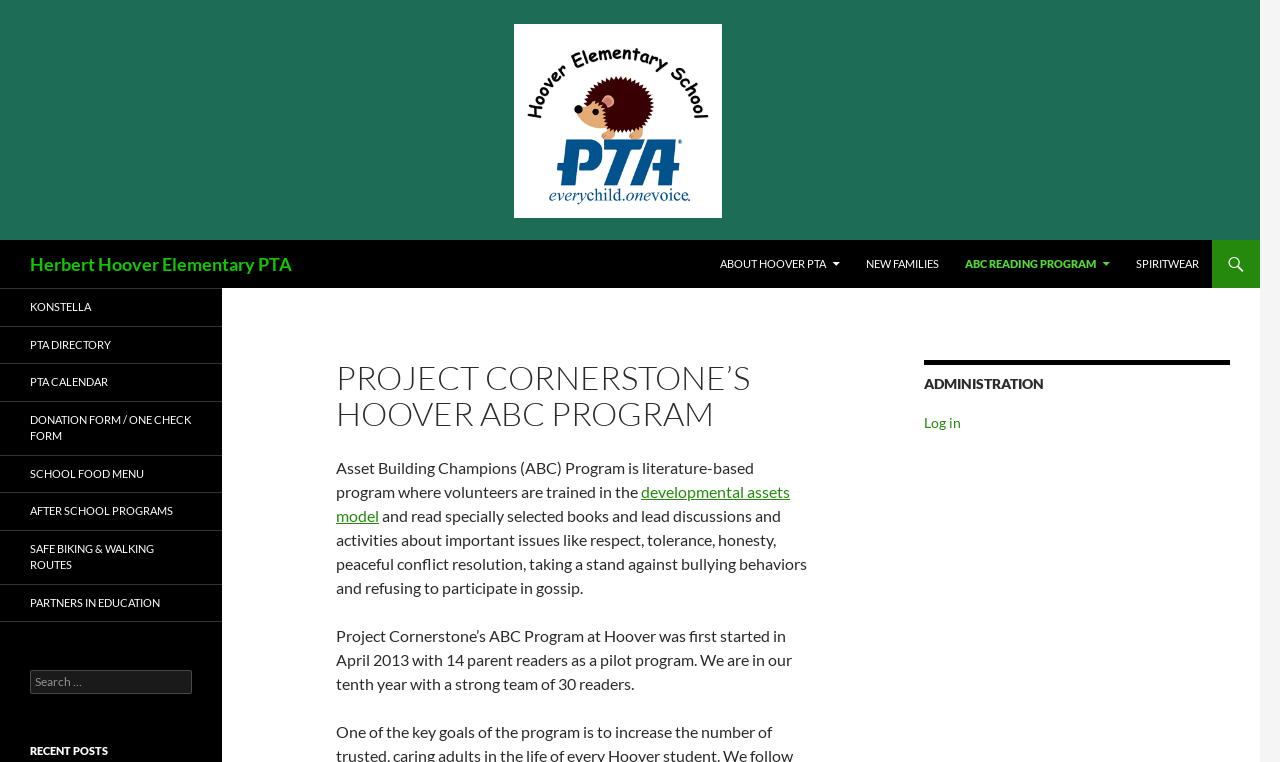Identify the bounding box coordinates of the area you need to click to perform the following instruction: "Go to the 'ABC READING PROGRAM' page".

[0.745, 0.315, 0.877, 0.378]